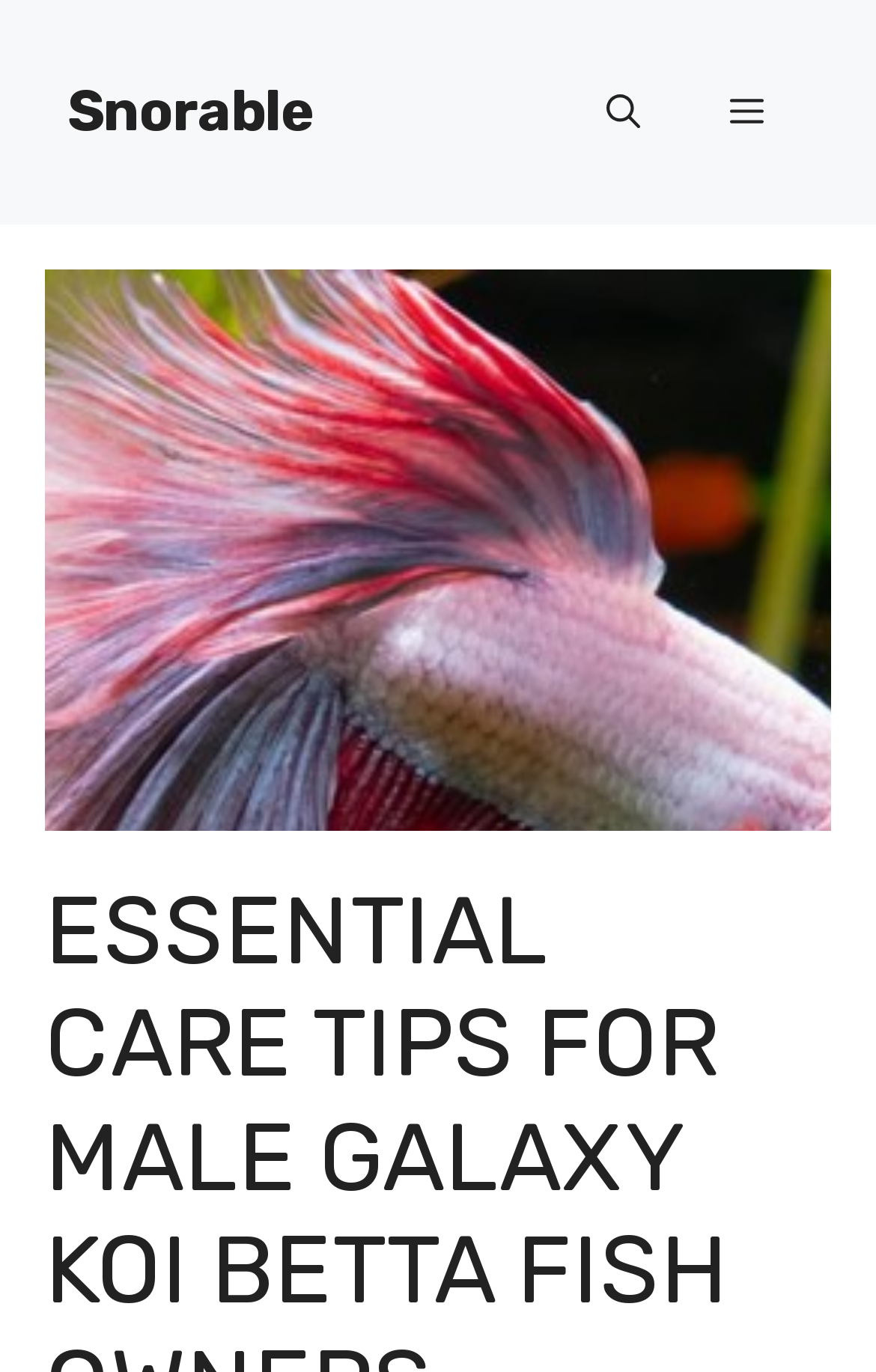Locate the bounding box coordinates of the UI element described by: "Menu". Provide the coordinates as four float numbers between 0 and 1, formatted as [left, top, right, bottom].

[0.782, 0.033, 0.923, 0.131]